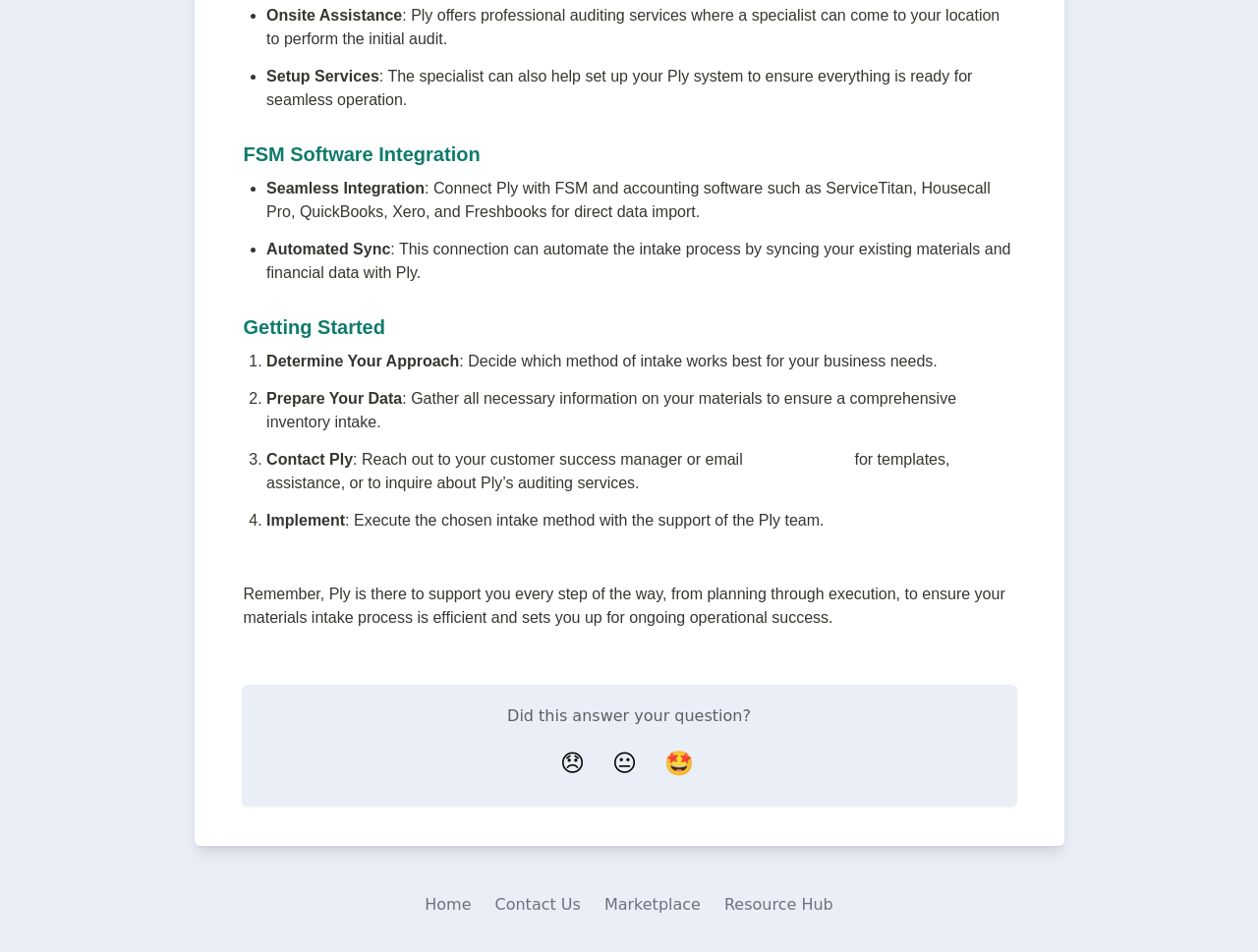Please provide a detailed answer to the question below based on the screenshot: 
What is the email address to contact Ply?

The email address to contact Ply is hi@getply.com, which is mentioned on the webpage as a way to reach out to the customer success manager or to inquire about Ply's auditing services.